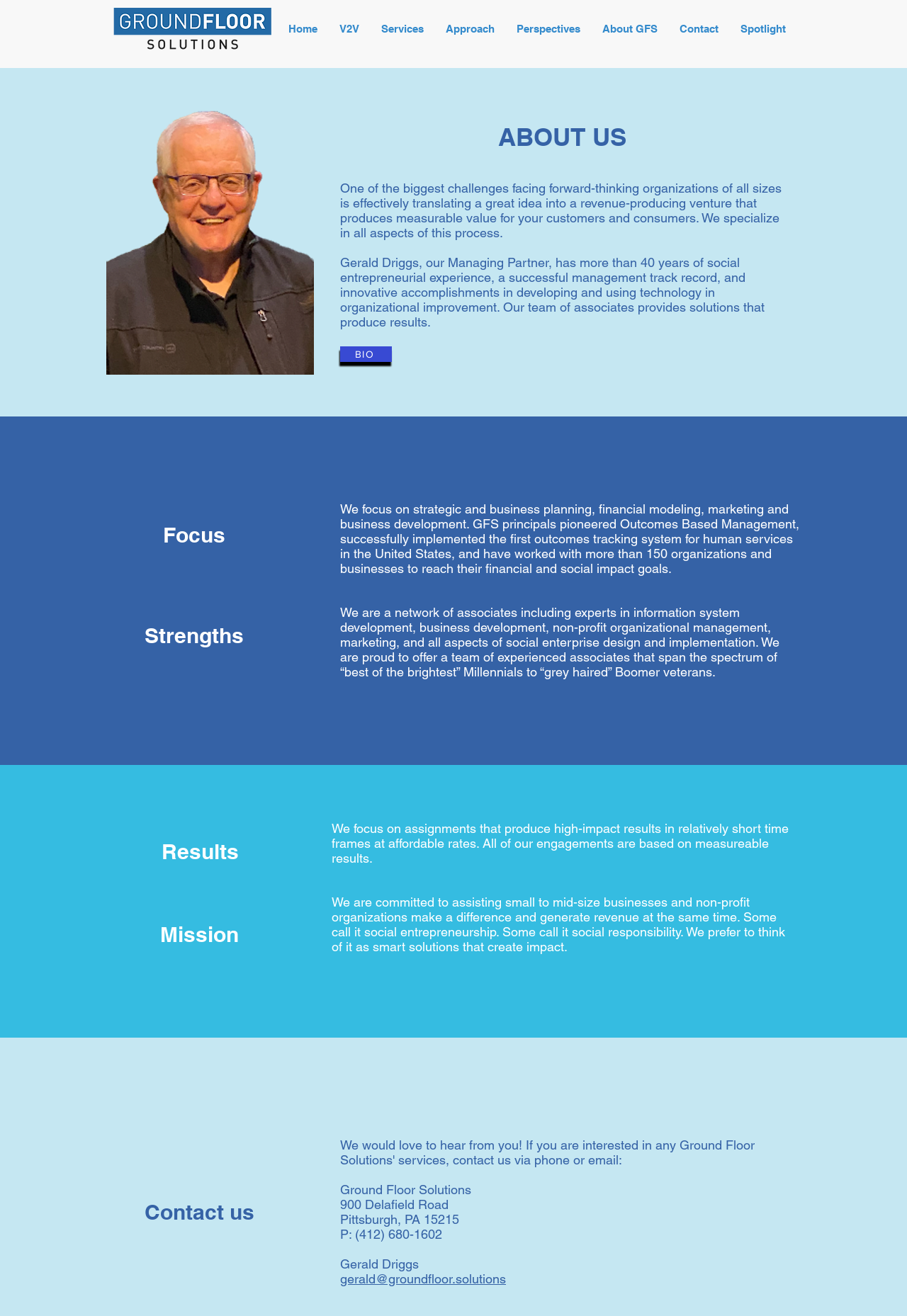Please identify the bounding box coordinates of the clickable area that will fulfill the following instruction: "Go to Home page". The coordinates should be in the format of four float numbers between 0 and 1, i.e., [left, top, right, bottom].

[0.305, 0.008, 0.362, 0.036]